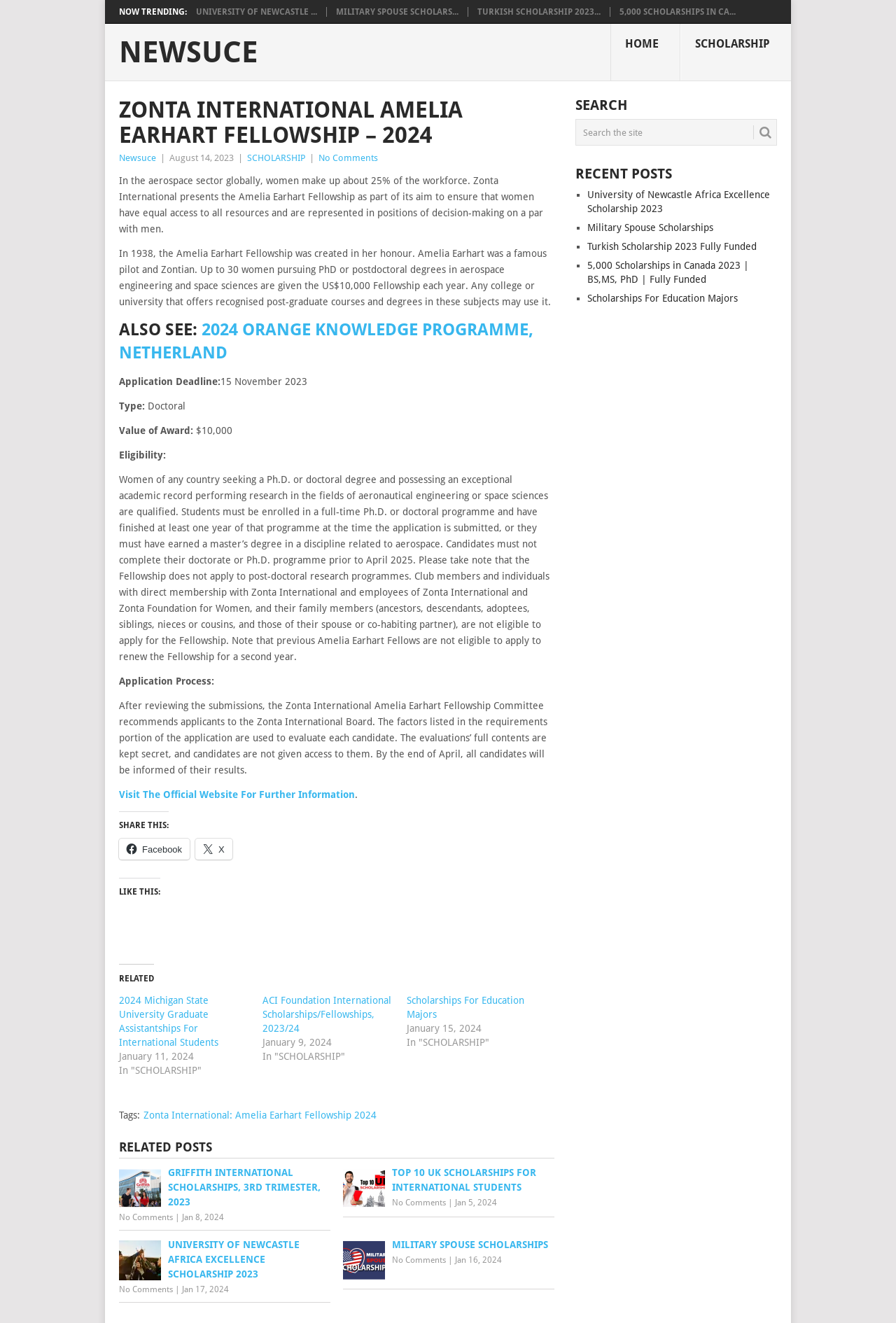What is the name of the fellowship?
Answer with a single word or phrase by referring to the visual content.

Amelia Earhart Fellowship